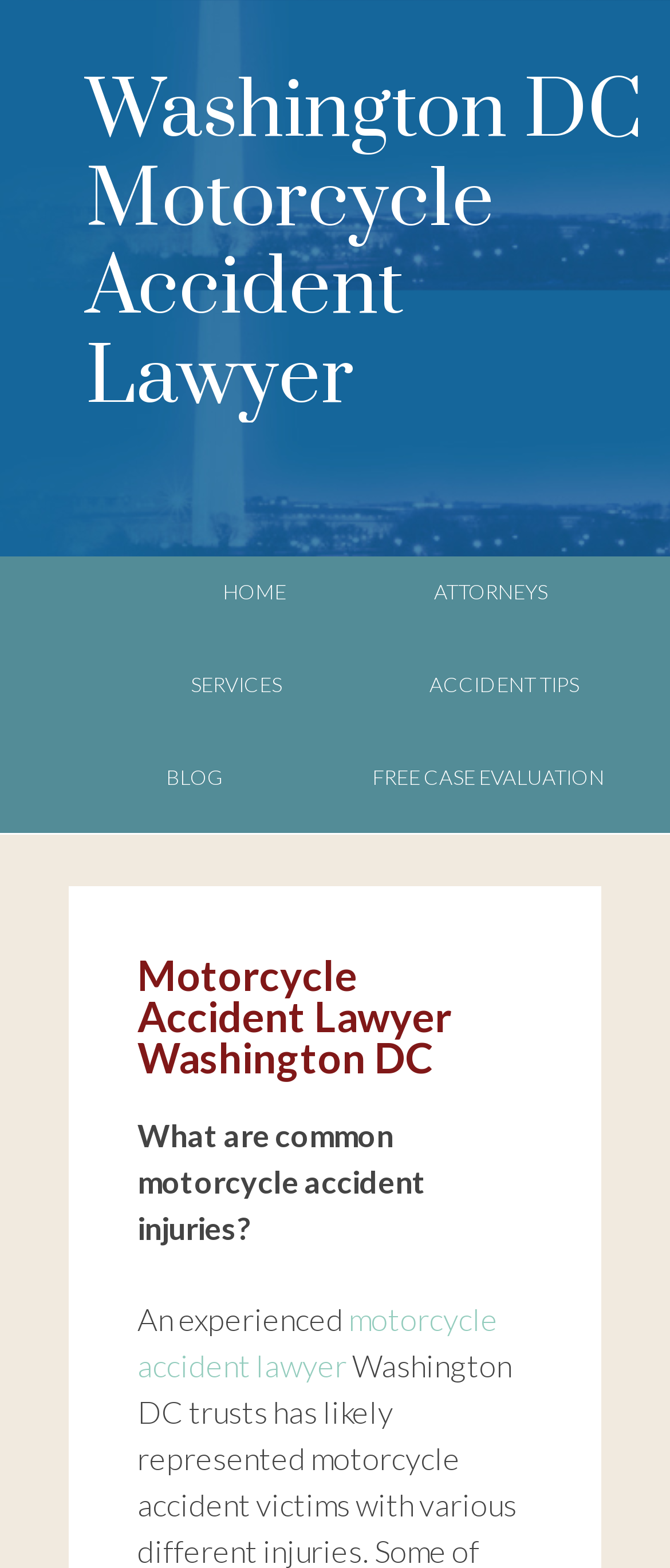Illustrate the webpage thoroughly, mentioning all important details.

The webpage is about Cohen and Cohen, a law firm specializing in motorcycle accident cases in Washington DC. At the top of the page, there is a prominent link to "Washington DC Motorcycle Accident Lawyer" and another link with no text. Below these links, there is a main navigation menu with seven items: "HOME", "ATTORNEYS", "SERVICES", "ACCIDENT TIPS", "BLOG", and "FREE CASE EVALUATION". 

The main content of the page is divided into two sections. The first section has a header that reads "Motorcycle Accident Lawyer Washington DC". Below this header, there are two paragraphs of text. The first paragraph asks "What are common motorcycle accident injuries?" and the second paragraph starts with "An experienced" and contains a link to "motorcycle accident lawyer".